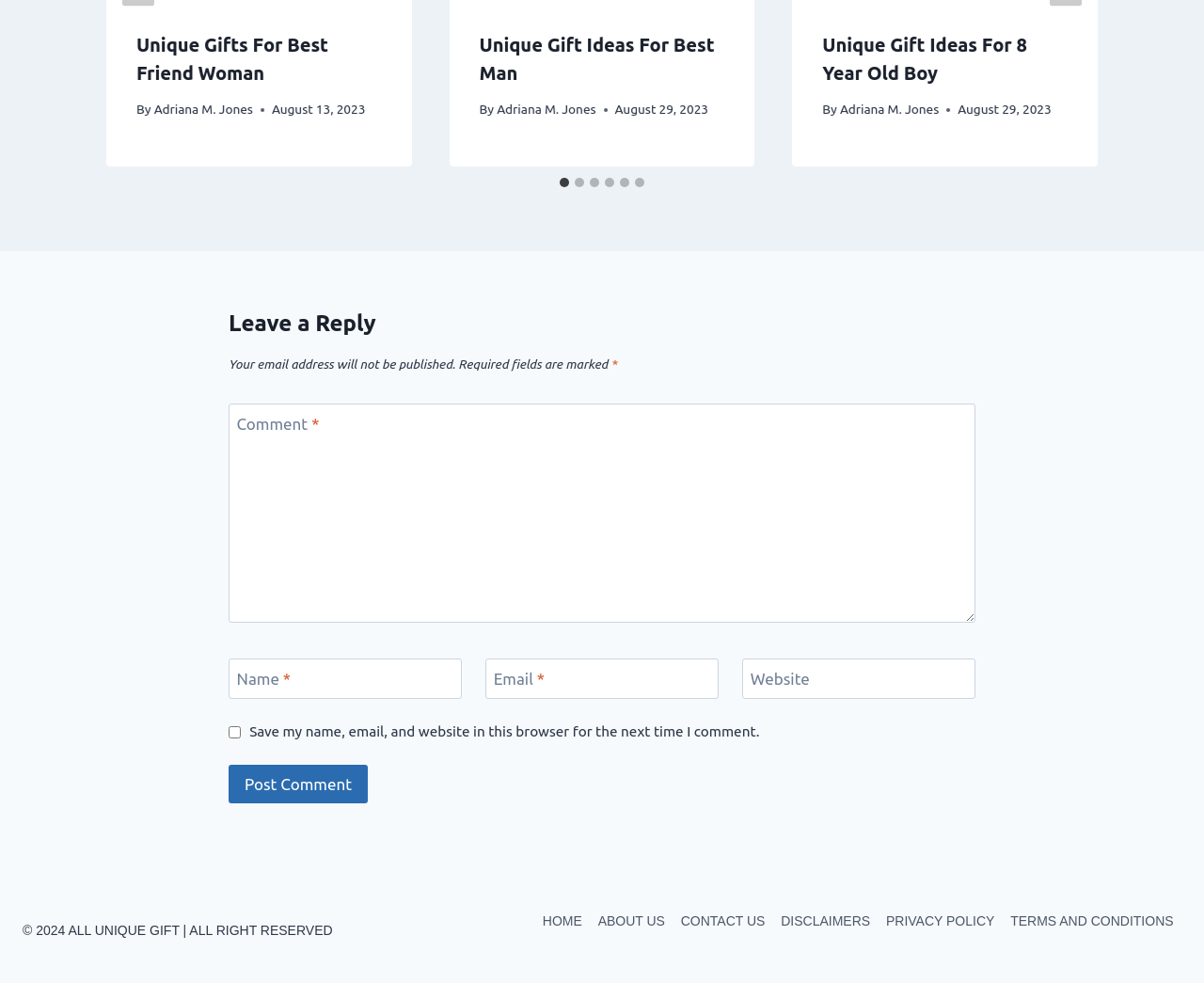Extract the bounding box coordinates of the UI element described by: "Privacy Policy". The coordinates should include four float numbers ranging from 0 to 1, e.g., [left, top, right, bottom].

[0.729, 0.923, 0.833, 0.952]